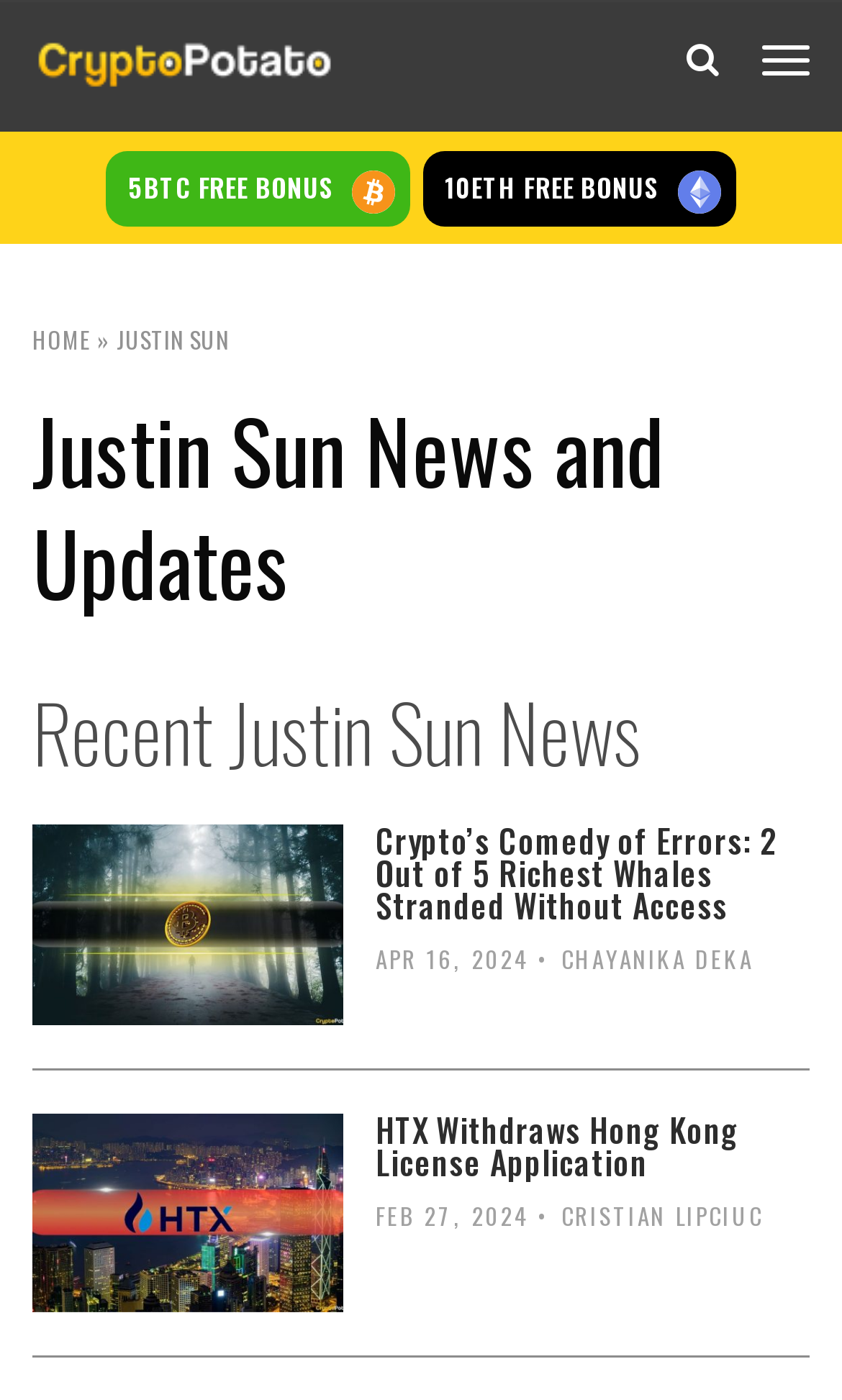Please locate the bounding box coordinates of the element that should be clicked to complete the given instruction: "Visit Marty Marsh Creative Enterprises website".

None